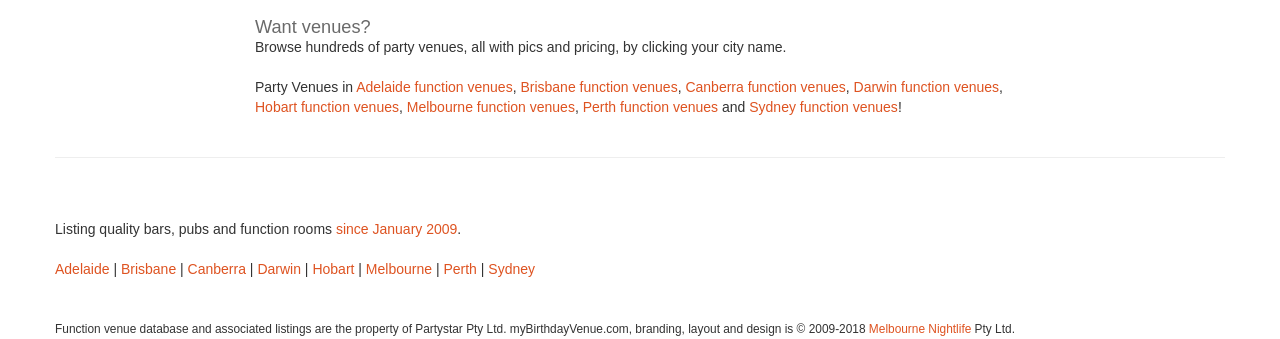Please determine the bounding box of the UI element that matches this description: Melbourne Nightlife. The coordinates should be given as (top-left x, top-left y, bottom-right x, bottom-right y), with all values between 0 and 1.

[0.679, 0.95, 0.759, 0.991]